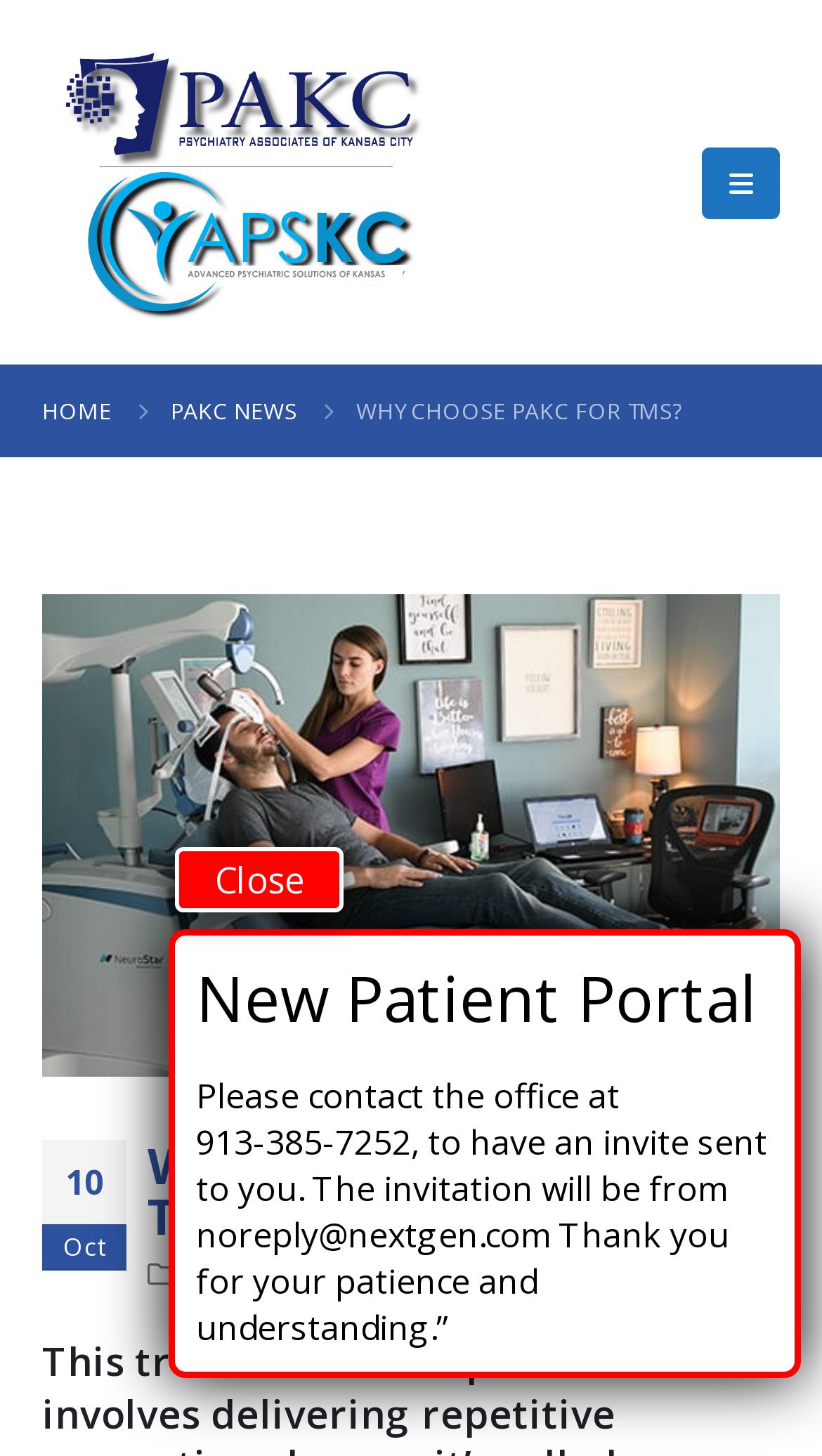What is the topic of the webpage?
Use the image to give a comprehensive and detailed response to the question.

The topic of the webpage is TMS, which stands for Transcranial Magnetic Stimulation, a treatment for depression. This can be inferred from the image on the webpage with the caption 'TMS - PAKC - Kansas city - missouri - kansas' and the text 'WHY CHOOSE PAKC FOR TMS?'.